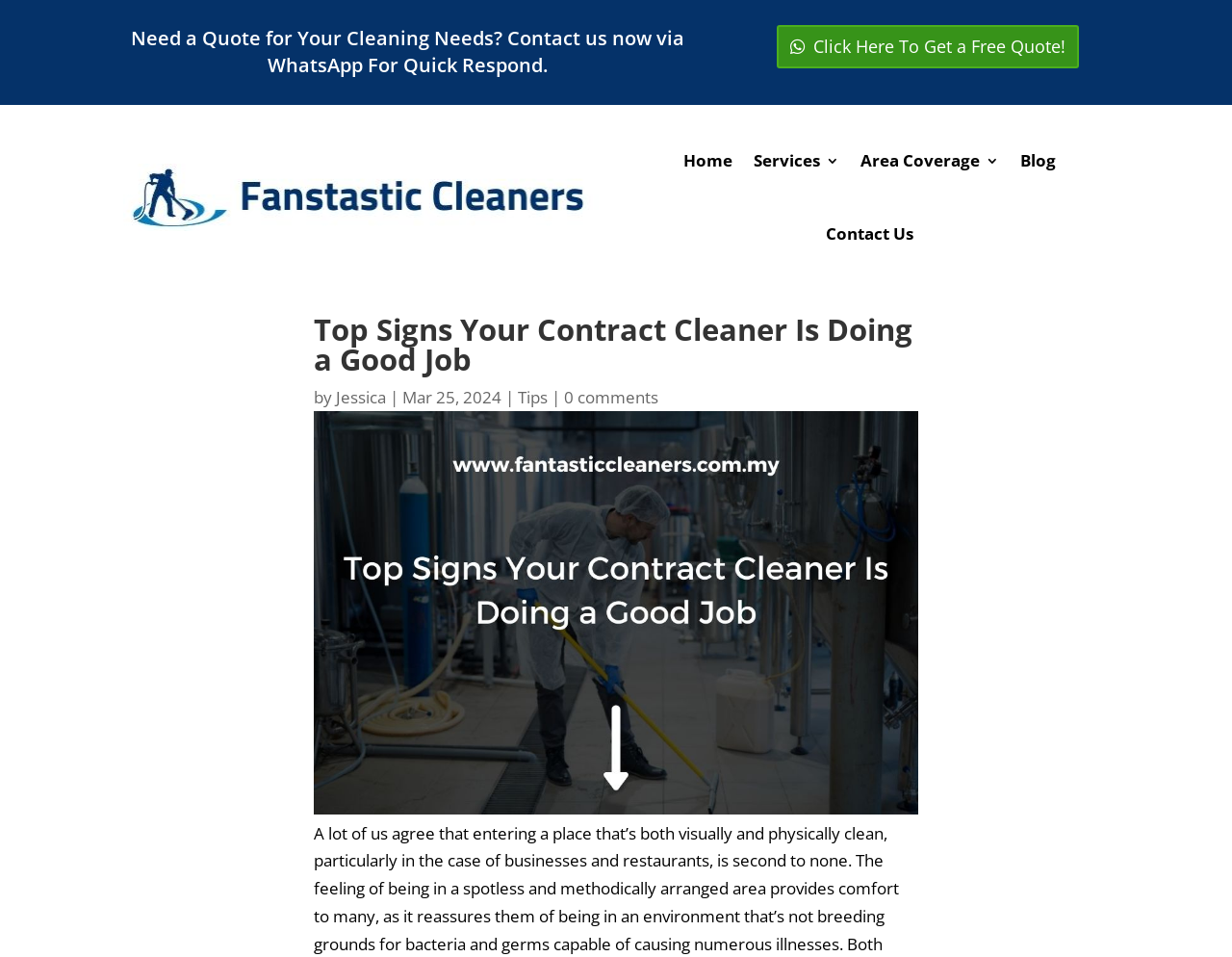Locate the bounding box coordinates of the element that needs to be clicked to carry out the instruction: "Get a free quote". The coordinates should be given as four float numbers ranging from 0 to 1, i.e., [left, top, right, bottom].

[0.63, 0.026, 0.876, 0.071]